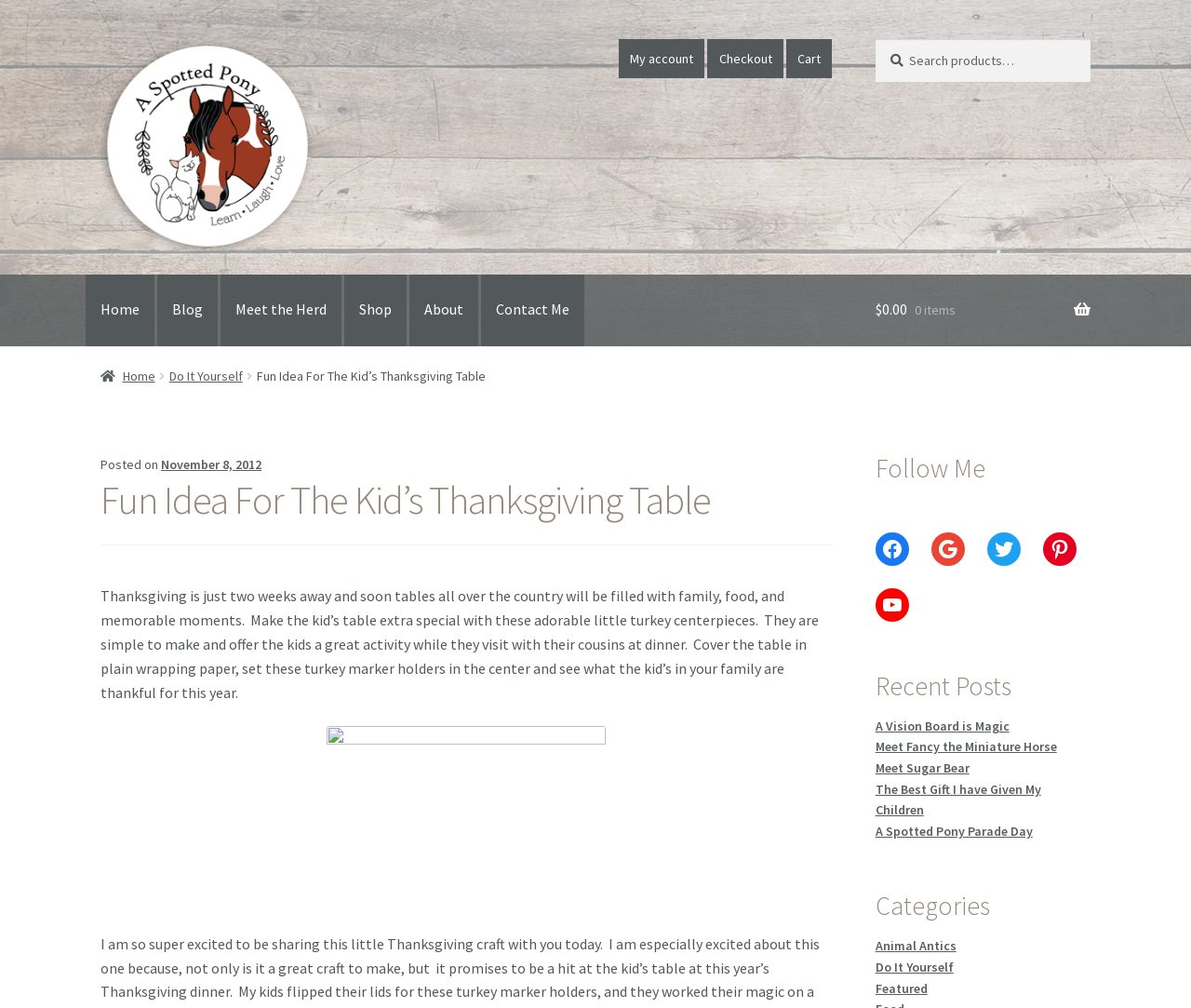Provide the bounding box coordinates for the area that should be clicked to complete the instruction: "Contact Us".

None